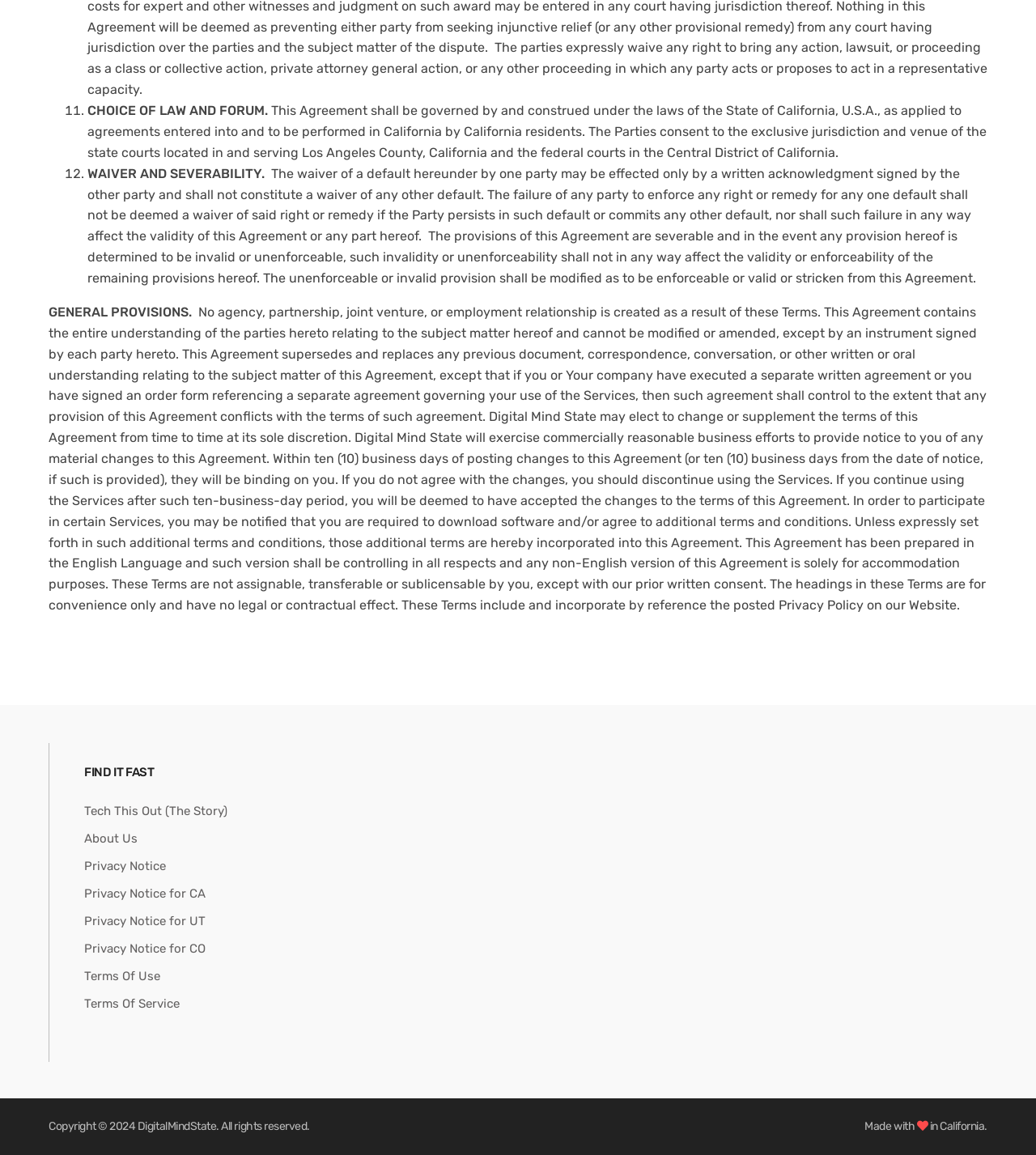Who is the copyright holder of this website?
Please provide a single word or phrase in response based on the screenshot.

DigitalMindState